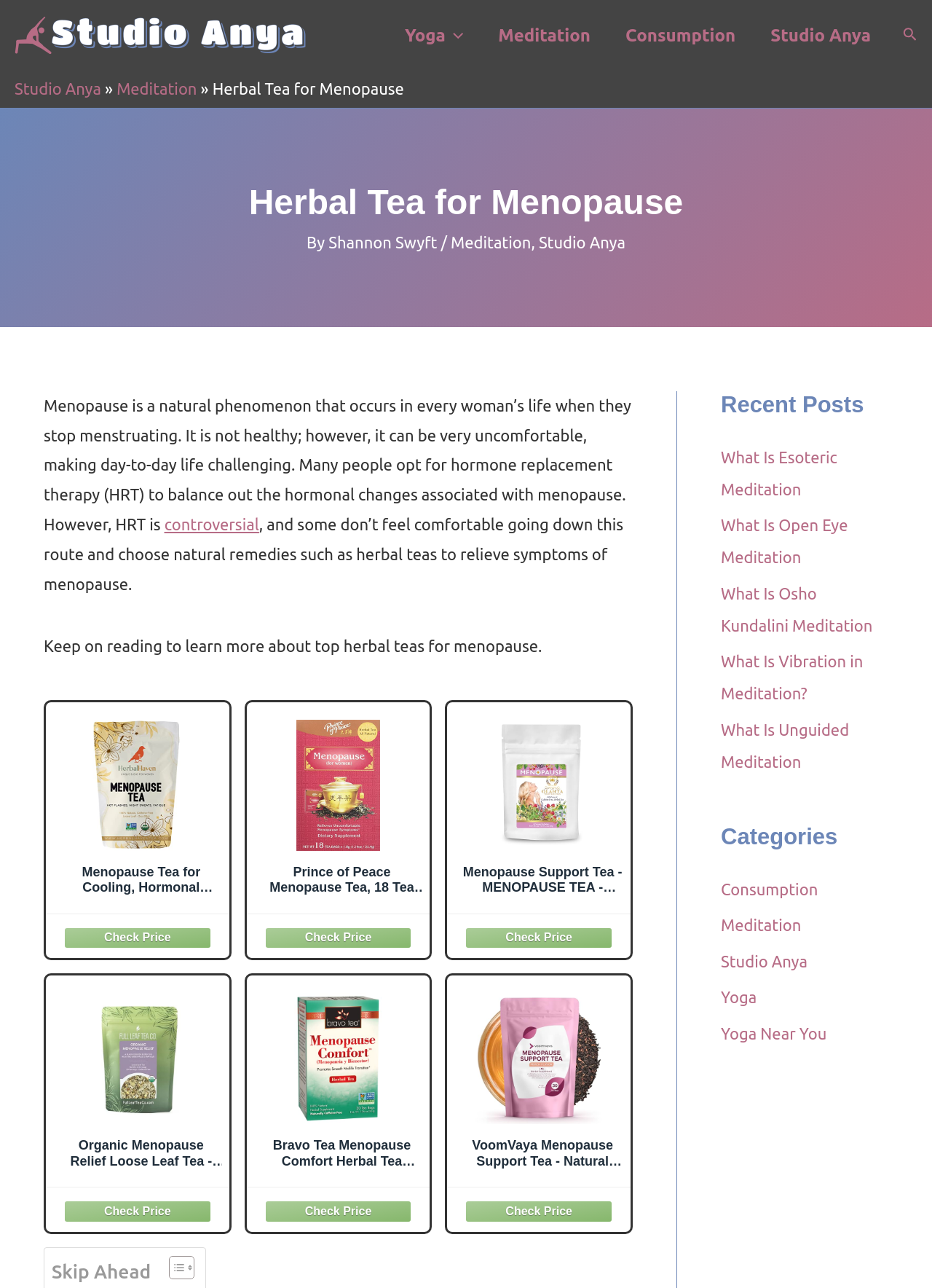Answer the question below using just one word or a short phrase: 
What is the topic of the blog post?

Herbal Tea for Menopause